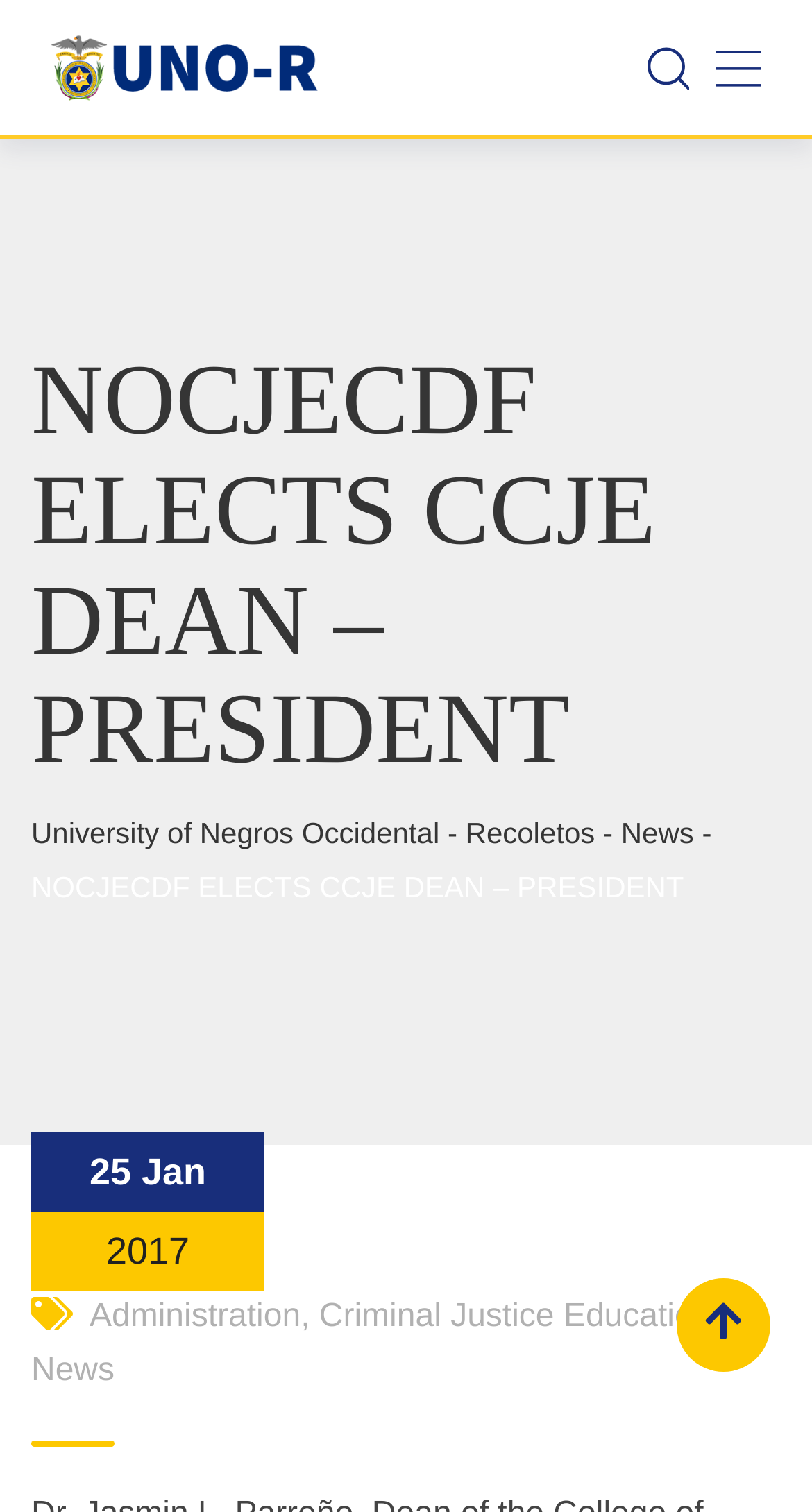Please provide a one-word or short phrase answer to the question:
What is the name of the university?

University of Negros Occidental - Recoletos